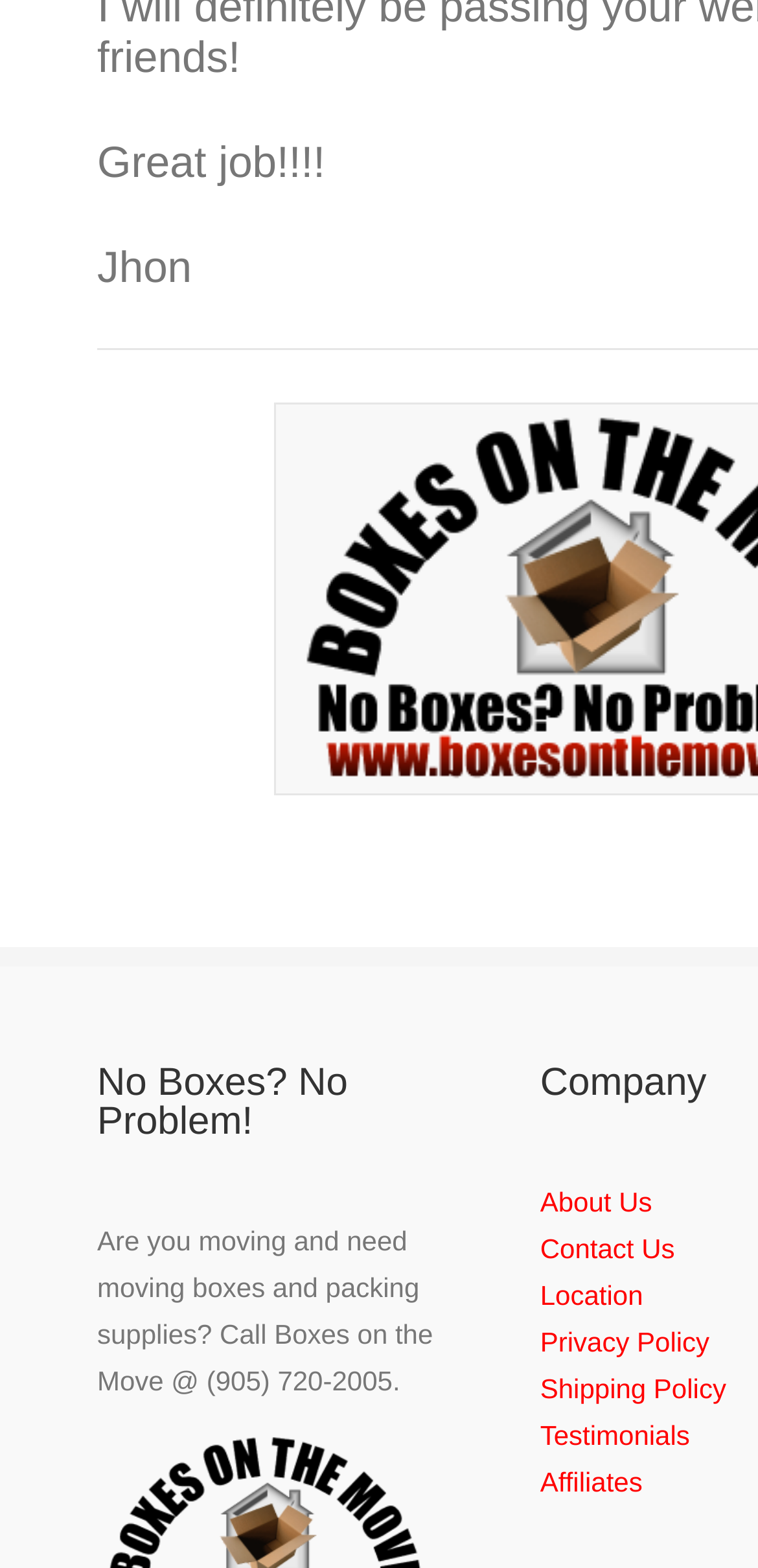Please give a succinct answer using a single word or phrase:
What is the phone number to call for moving boxes and packing supplies?

(905) 720-2005